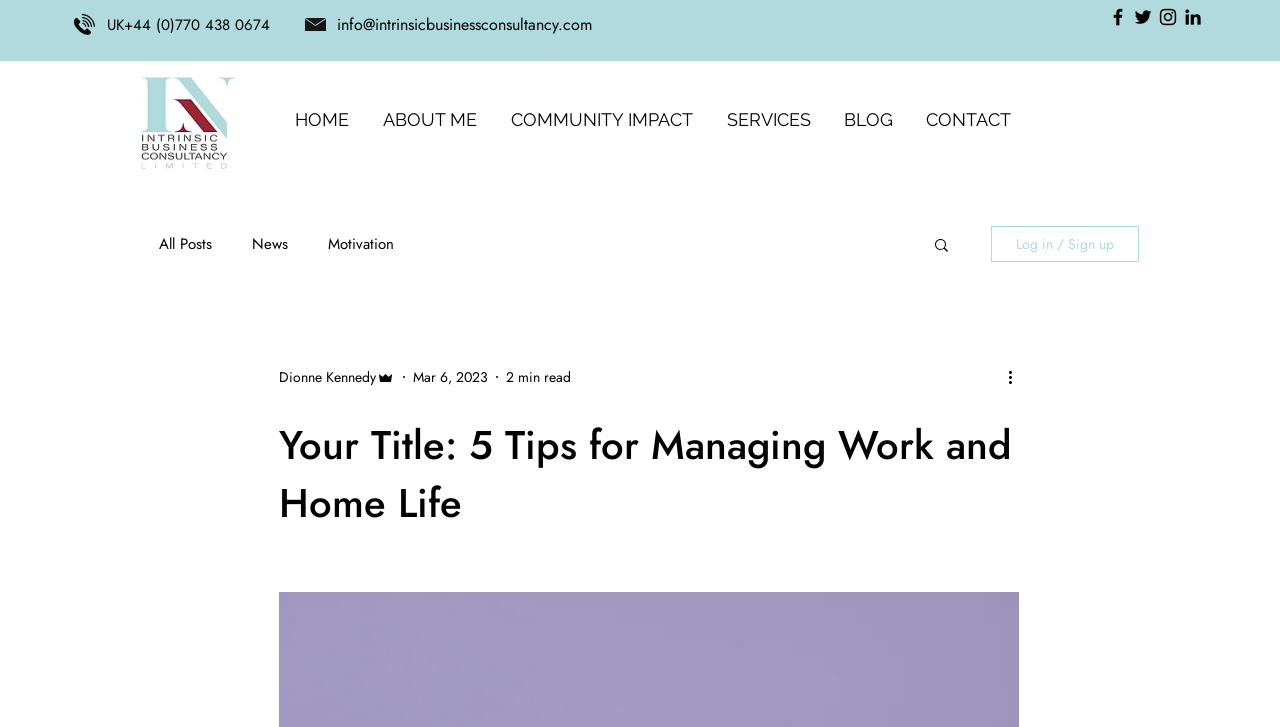Explain the contents of the webpage comprehensively.

This webpage appears to be a blog or article page focused on personal development and motivation. At the top, there is a navigation bar with links to "HOME", "ABOUT ME", "COMMUNITY IMPACT", "SERVICES", "BLOG", and "CONTACT". Below the navigation bar, there is a prominent heading that reads "5 Tips for Managing Work and Home Life".

On the top-right corner, there is a social media bar with links to Facebook, Twitter, Instagram, and LinkedIn, each represented by an icon. Next to the social media bar, there is a "GET FREE QUOTE" link.

On the left side of the page, there is a blog navigation menu with links to "All Posts", "News", and "Motivation". Below the blog navigation menu, there is a search button with a magnifying glass icon.

The main content of the page appears to be an article with a title "5 Tips for Managing Work and Home Life". The article is written by Dionne Kennedy, and there is a profile picture of the author on the page. The article has a publication date of March 6, 2023, and an estimated reading time of 2 minutes.

There are also some interactive elements on the page, including a "Log in / Sign up" button and a "More actions" button.